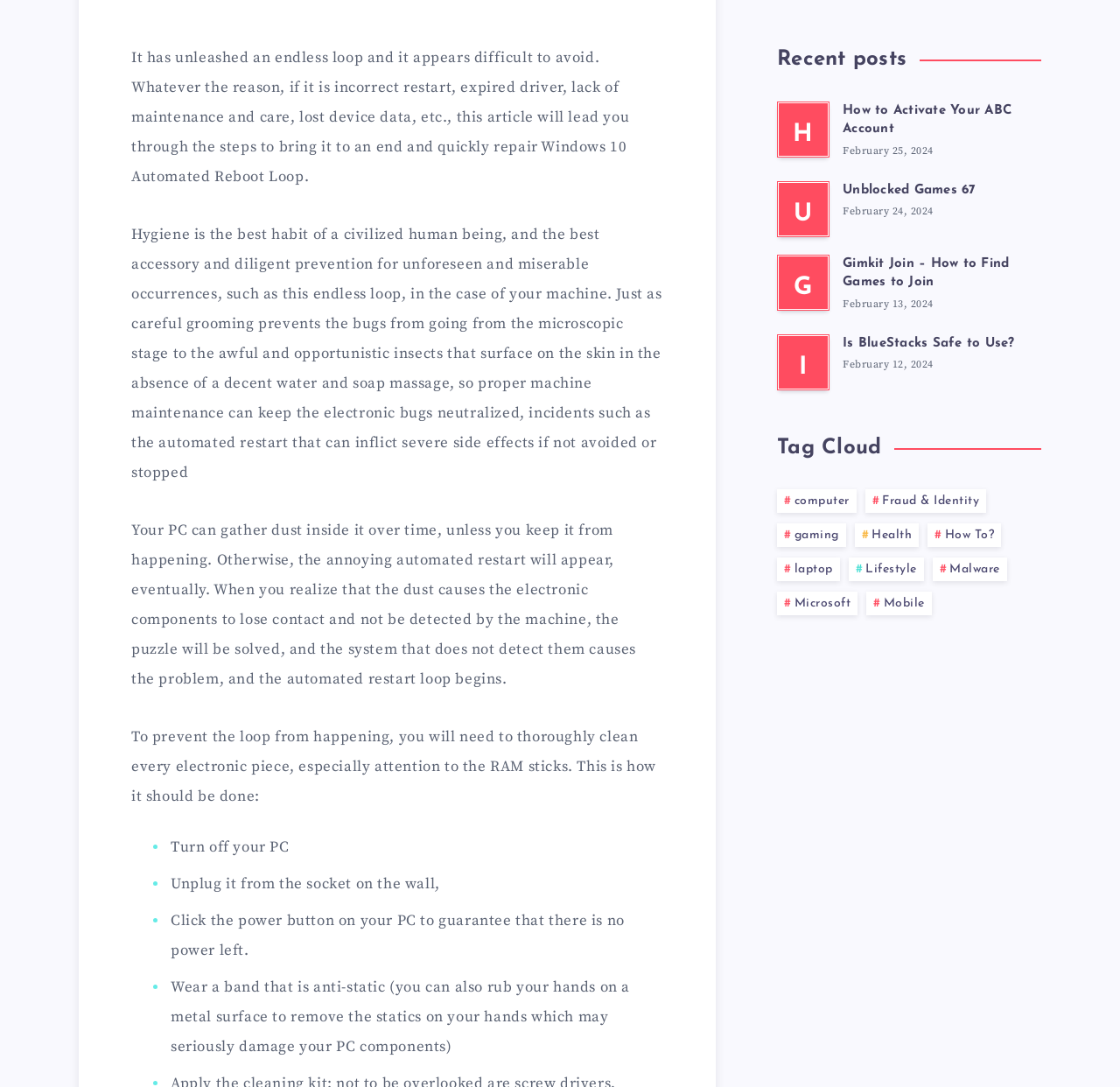Provide the bounding box coordinates of the HTML element described by the text: "Is BlueStacks Safe to Use?". The coordinates should be in the format [left, top, right, bottom] with values between 0 and 1.

[0.752, 0.31, 0.906, 0.326]